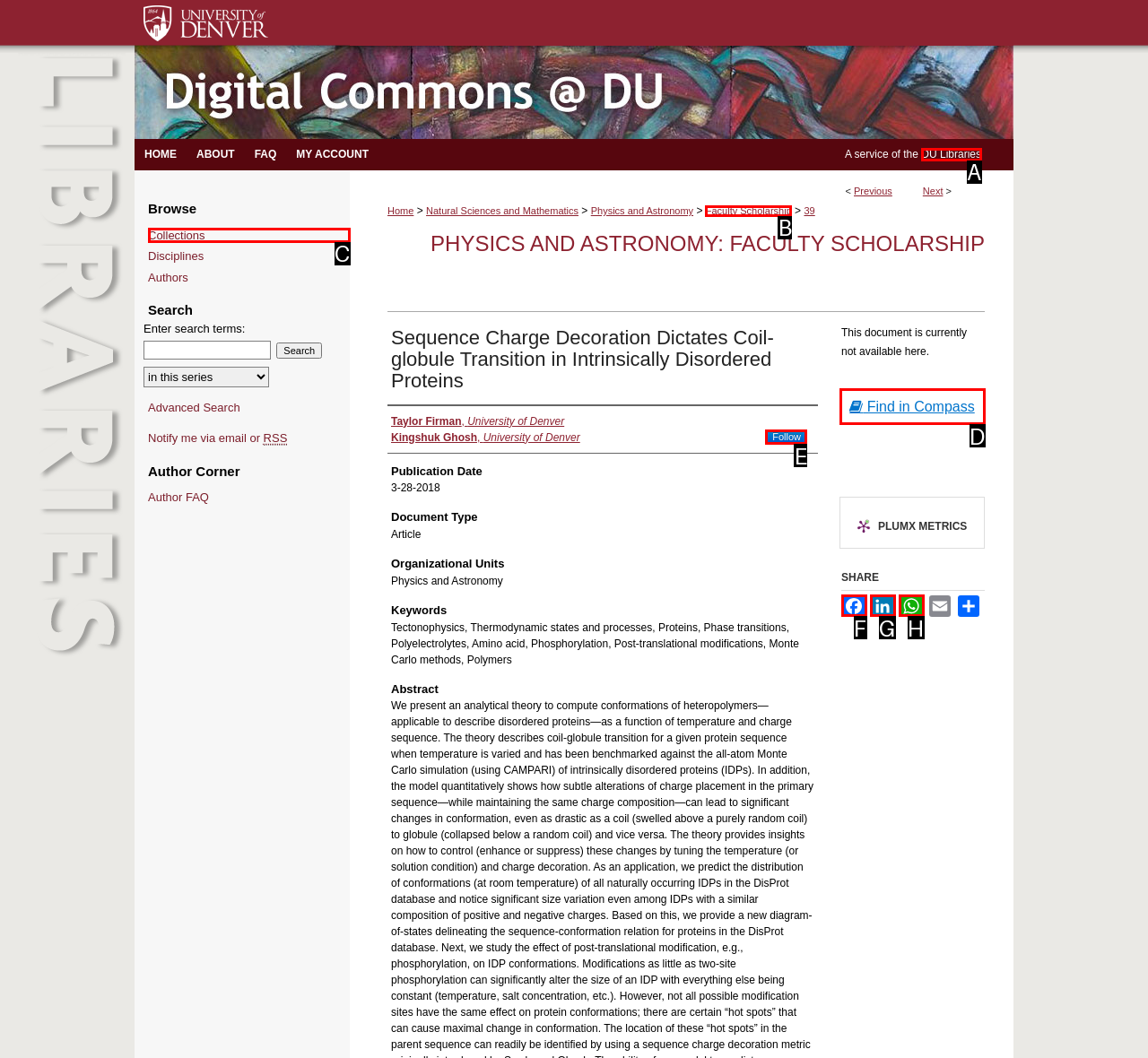Determine which letter corresponds to the UI element to click for this task: Follow the author
Respond with the letter from the available options.

E